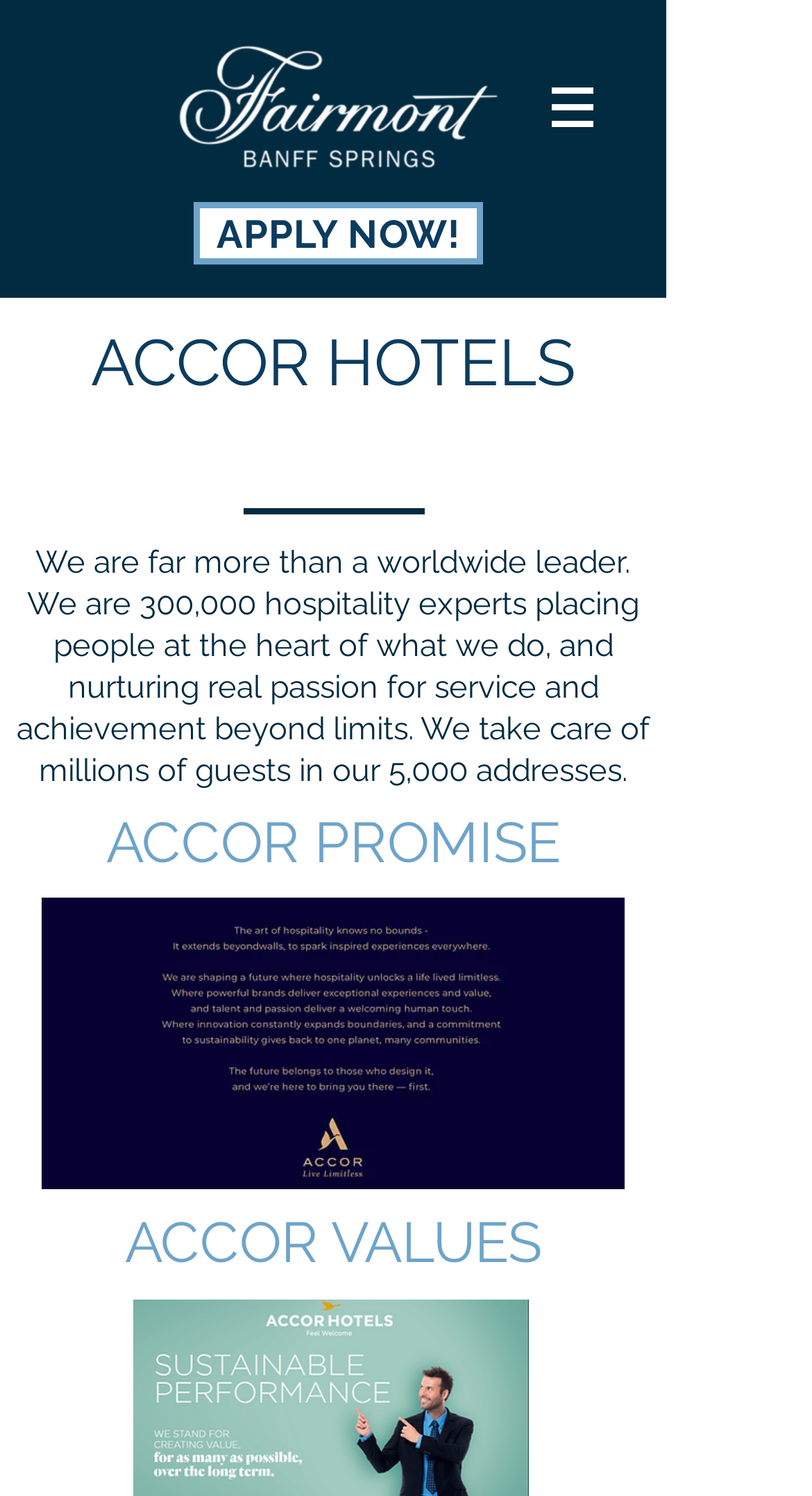What is the call-to-action on the webpage?
Please provide a comprehensive answer based on the details in the screenshot.

The call-to-action on the webpage is 'APPLY NOW!', which is a link that encourages users to take action, likely to apply for a job.